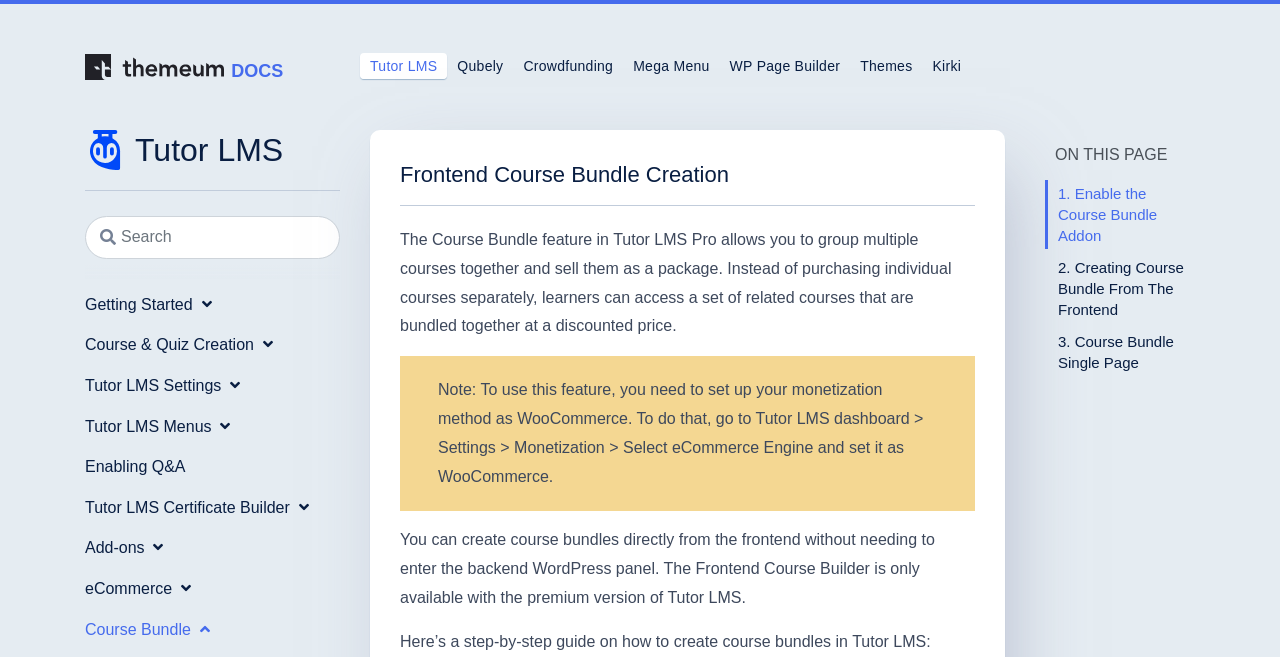Find the bounding box coordinates for the UI element that matches this description: "Add-ons".

[0.066, 0.807, 0.27, 0.861]